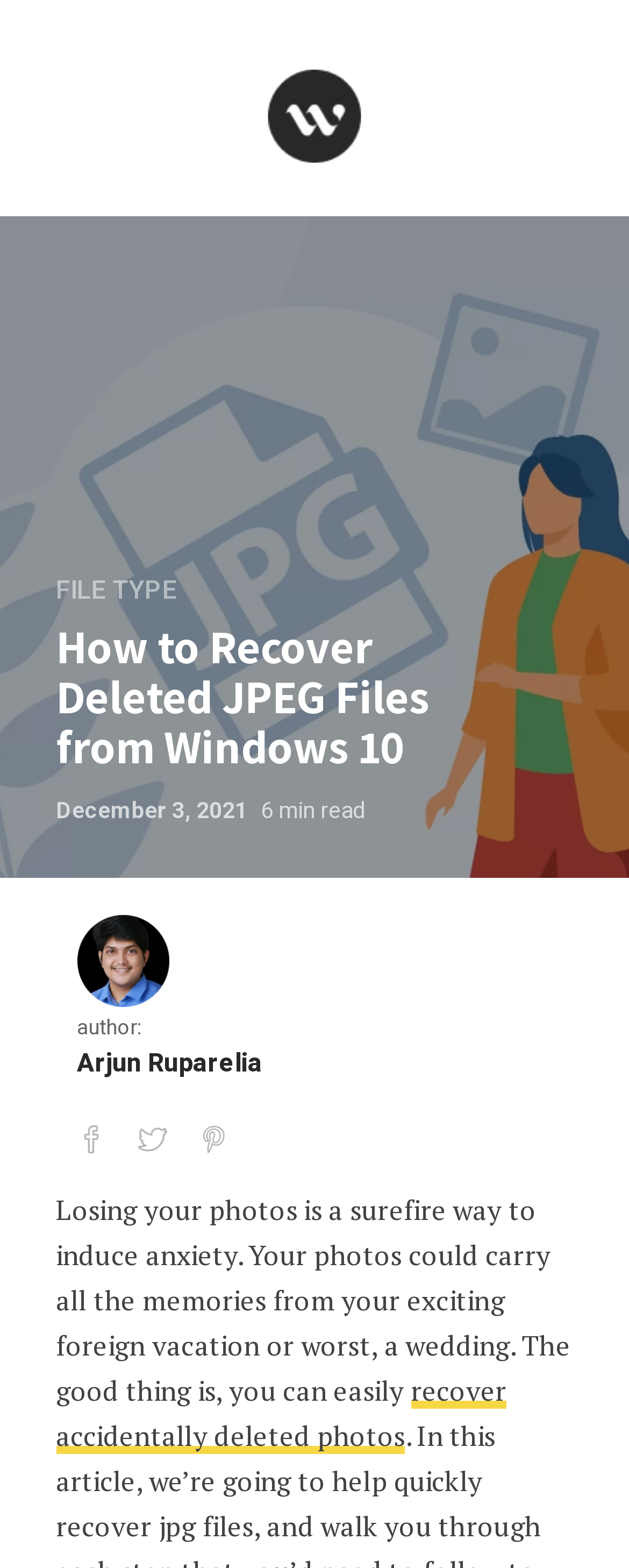Analyze the image and provide a detailed answer to the question: What is the topic of the article?

I found the topic of the article by looking at the main heading, which is 'How to Recover Deleted JPEG Files from Windows 10'. This heading is located at the top of the page and has a bounding box of [0.088, 0.396, 0.835, 0.492].